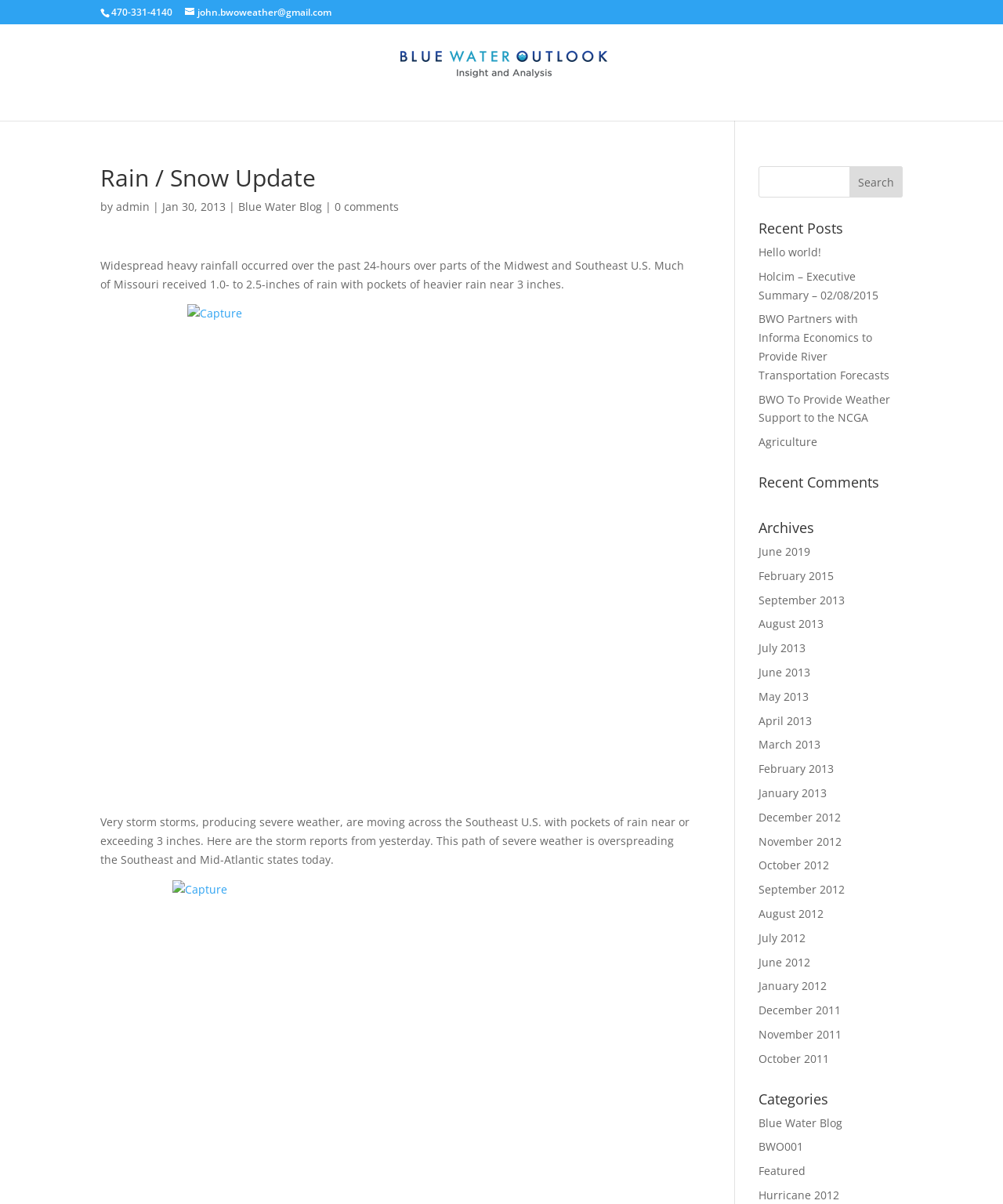Bounding box coordinates are specified in the format (top-left x, top-left y, bottom-right x, bottom-right y). All values are floating point numbers bounded between 0 and 1. Please provide the bounding box coordinate of the region this sentence describes: value="Search"

[0.847, 0.138, 0.9, 0.164]